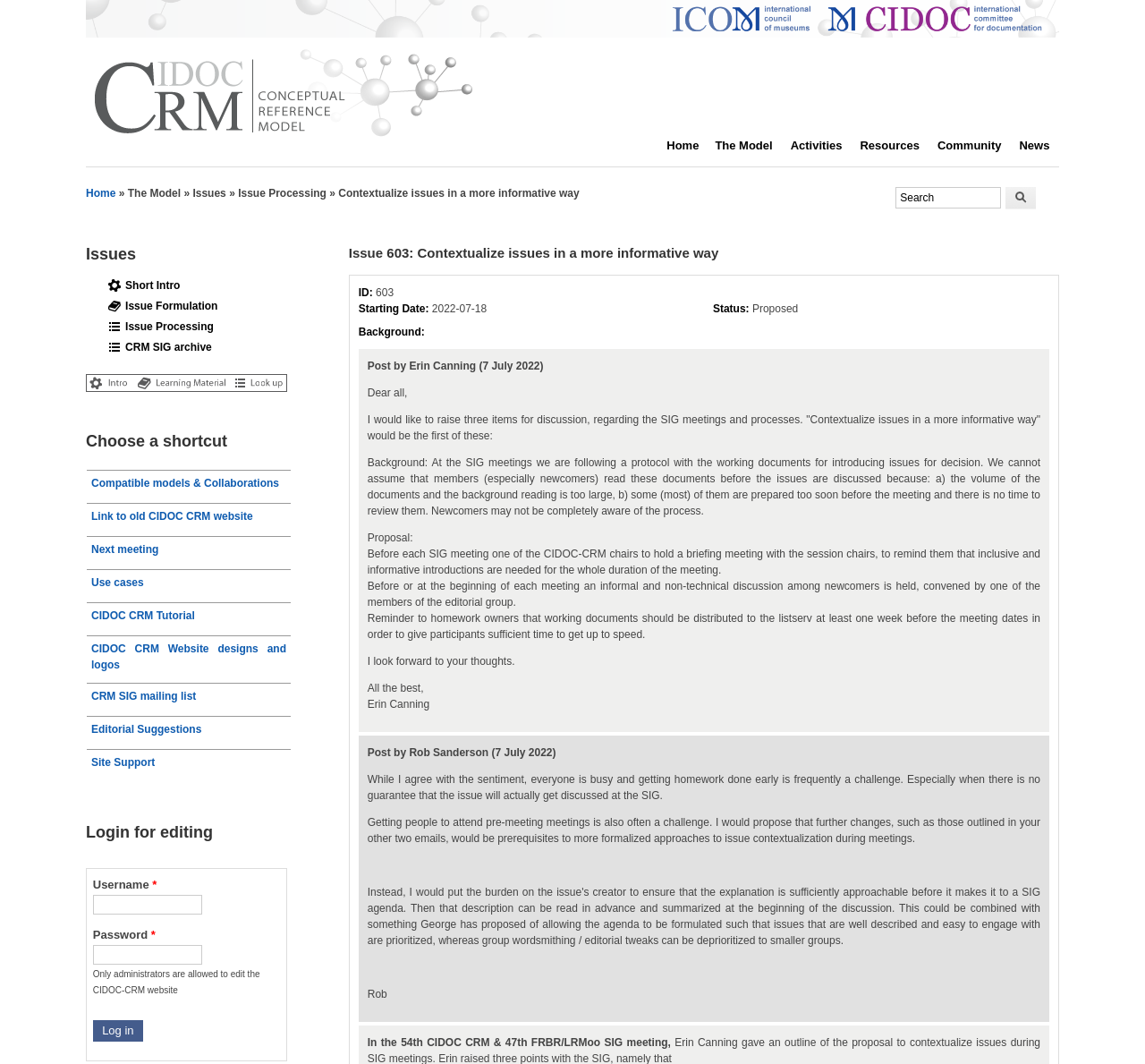Determine the coordinates of the bounding box that should be clicked to complete the instruction: "Go to the home page". The coordinates should be represented by four float numbers between 0 and 1: [left, top, right, bottom].

[0.075, 0.123, 0.419, 0.135]